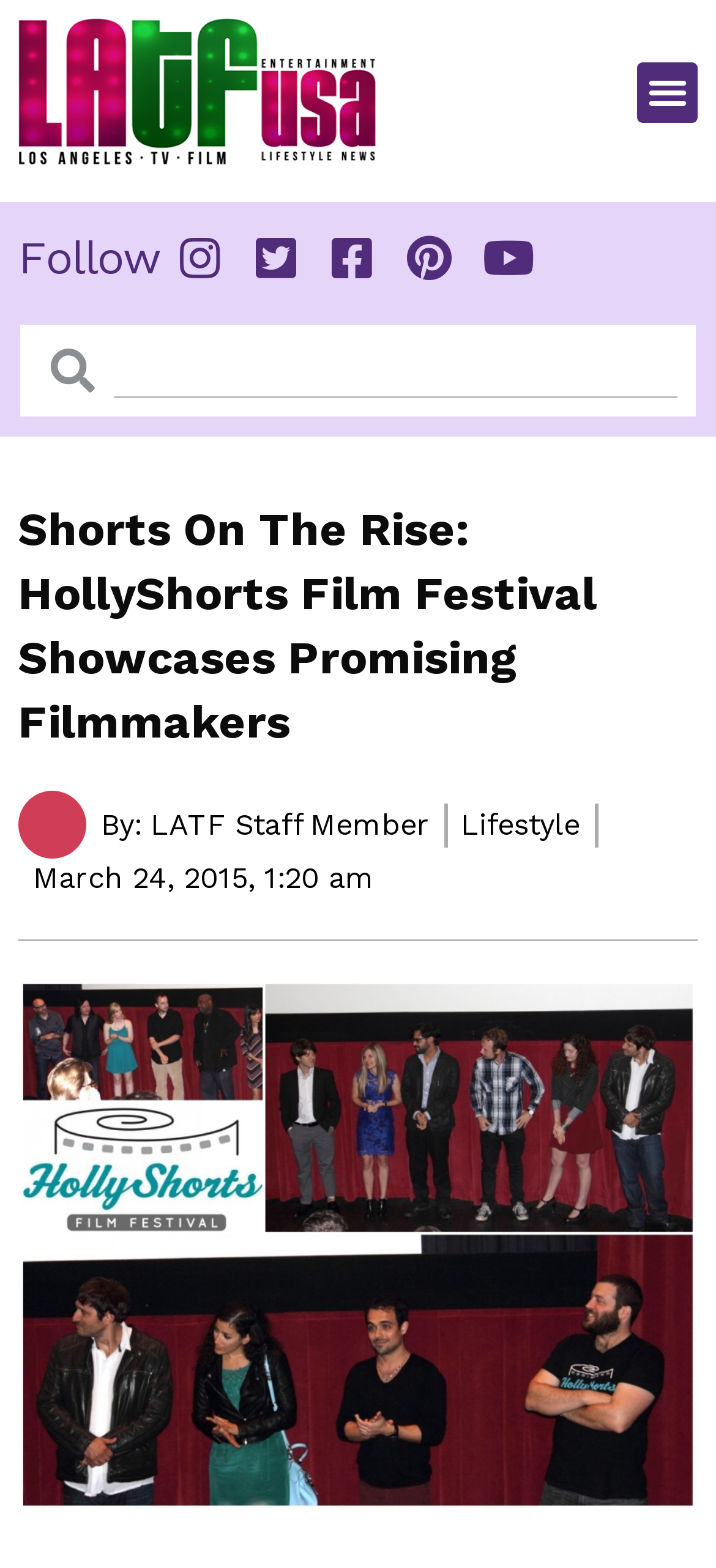Provide a one-word or short-phrase response to the question:
What is the author of the article?

LATF Staff Member